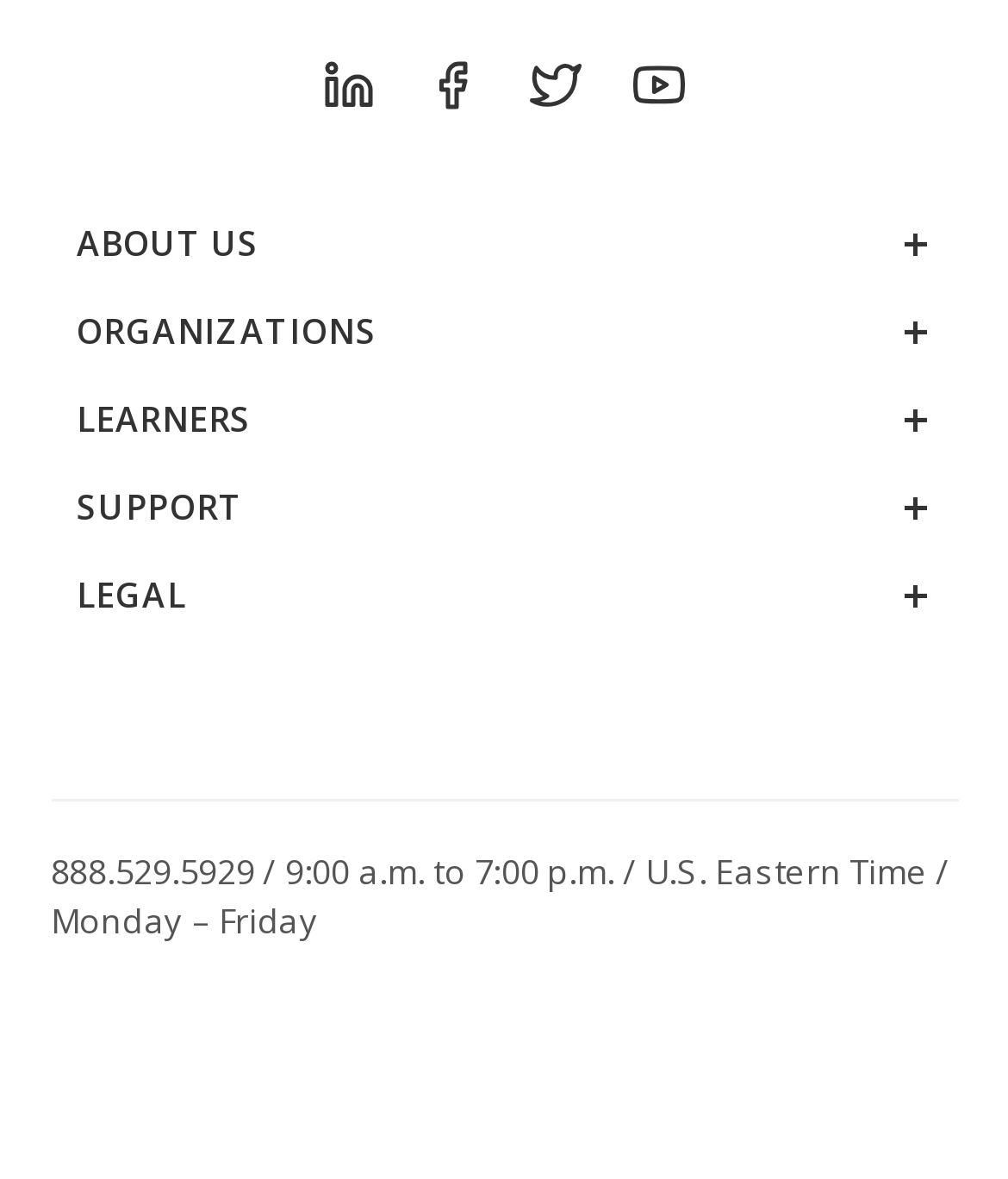How many links are listed at the bottom of the webpage?
Refer to the image and give a detailed answer to the question.

By analyzing the bottom section of the webpage, I counted four links with corresponding images: 'Brany', 'Protocol Builder', 'HRP link', and another 'HRP link'. Therefore, there are four links listed at the bottom of the webpage.